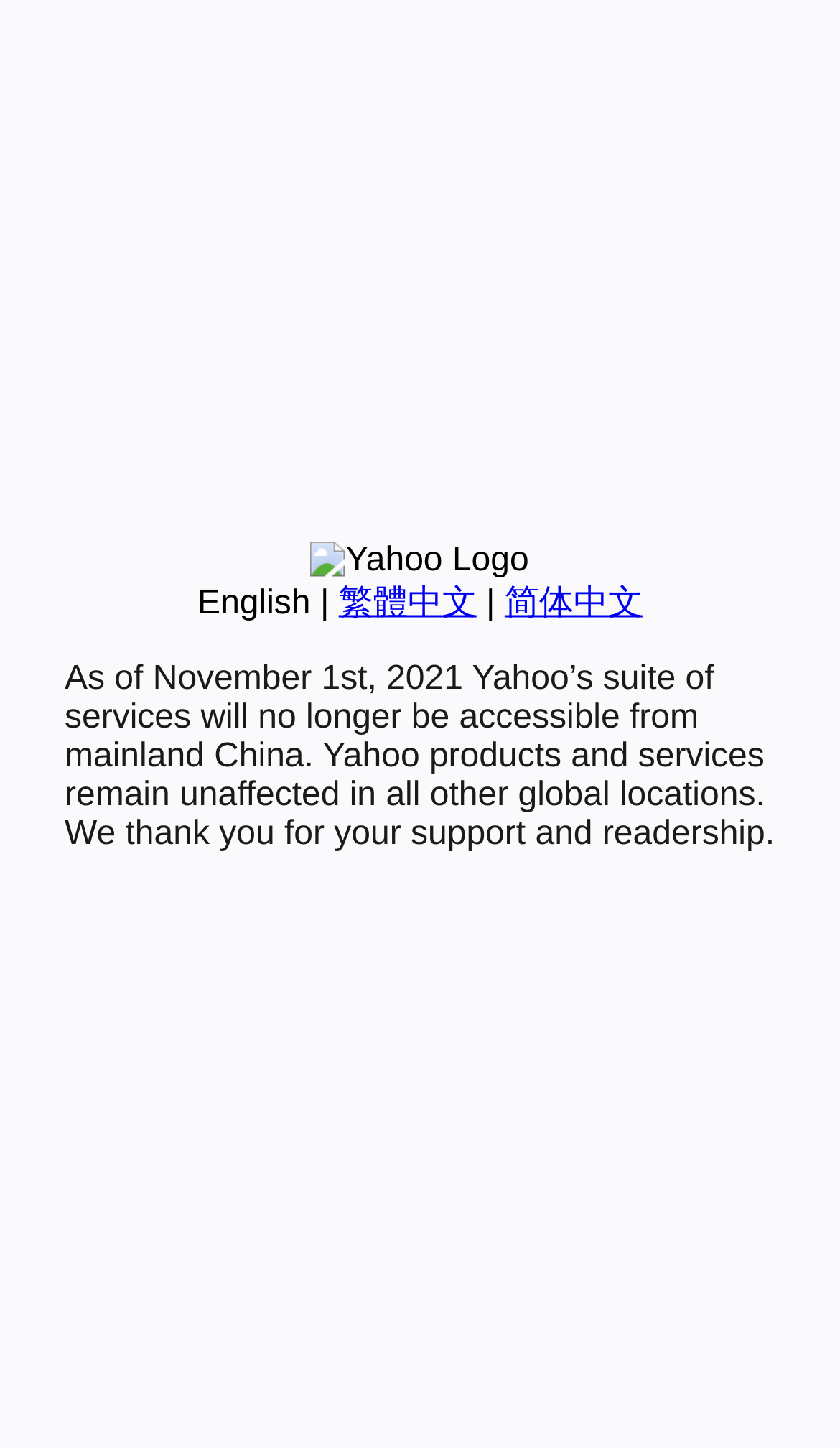Predict the bounding box coordinates of the UI element that matches this description: "繁體中文". The coordinates should be in the format [left, top, right, bottom] with each value between 0 and 1.

[0.403, 0.404, 0.567, 0.429]